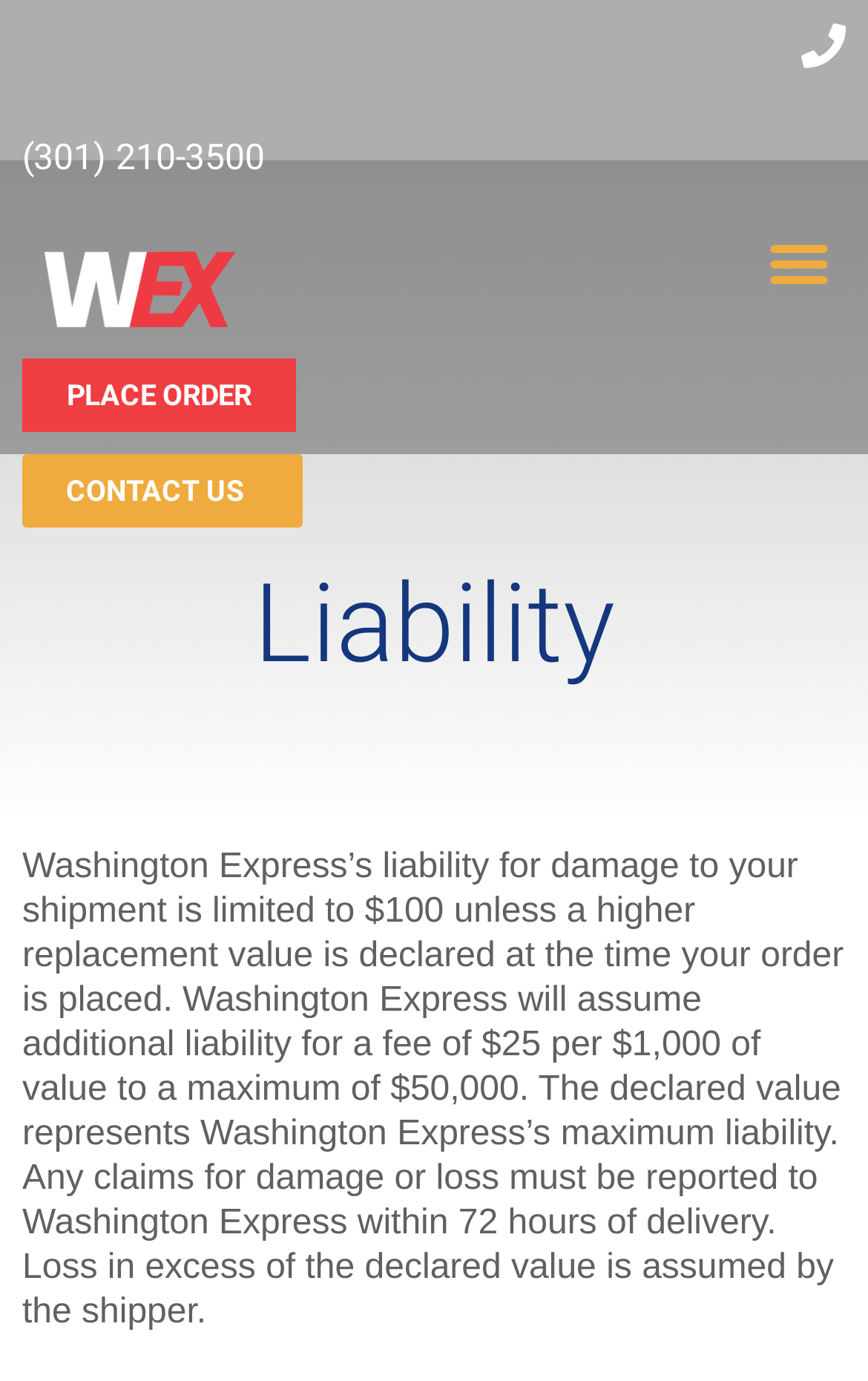Convey a detailed summary of the webpage, mentioning all key elements.

The webpage is about the liability policy of Washington Express, a delivery company. At the top right corner, there is a "CLOSE" button. Below it, there is a menu with multiple links, including "Same-Day Delivery", "Legal Filings", "BioMed Deliveries", and others, which are arranged vertically and take up most of the right side of the page.

On the left side, there is a phone number "(301) 210-3500" and a link with no text. Below them, there is a "Menu Toggle" button. Further down, there are two prominent links: "PLACE ORDER" and "CONTACT US".

The main content of the page is a heading "Liability" followed by a paragraph of text that explains Washington Express's liability policy for damaged or lost shipments. The policy states that the company's liability is limited to $100 unless a higher value is declared, and that claims must be reported within 72 hours of delivery.